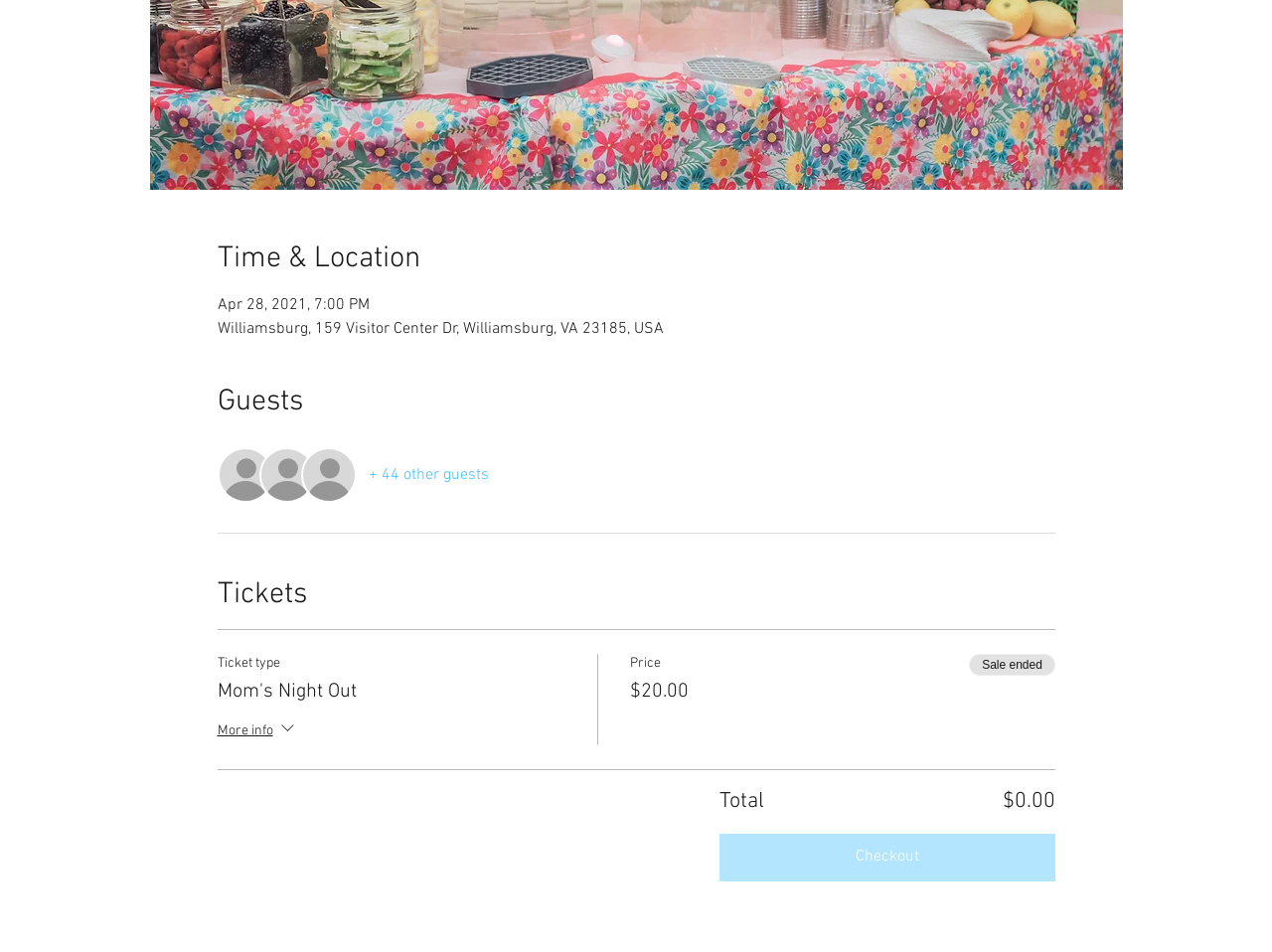Is the ticket sale still active?
Please give a detailed answer to the question using the information shown in the image.

I found that the ticket sale is not active by looking at the 'Ticket type Mom's Night Out' section, where it says 'Sale ended'. This implies that the ticket sale is no longer active.